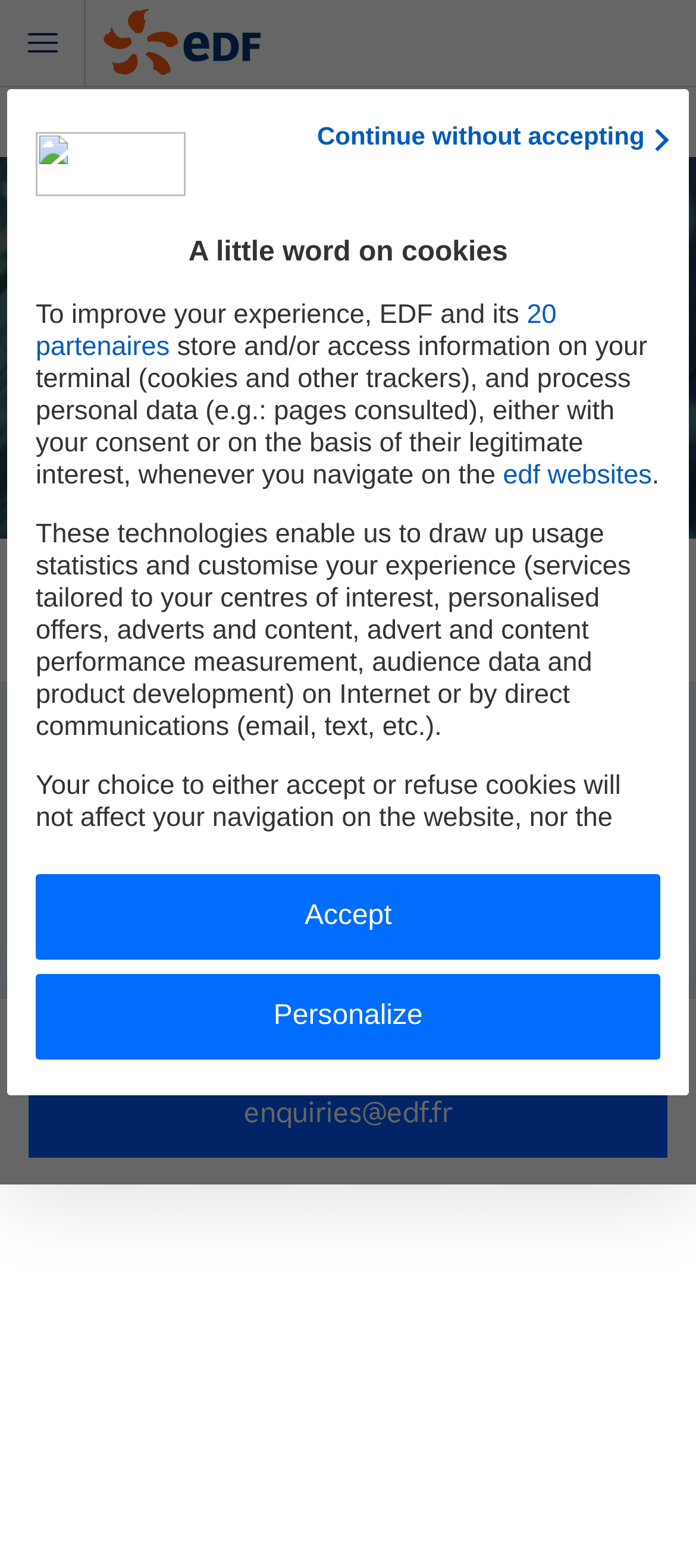Indicate the bounding box coordinates of the element that needs to be clicked to satisfy the following instruction: "View the breadcrumb trail". The coordinates should be four float numbers between 0 and 1, i.e., [left, top, right, bottom].

[0.0, 0.056, 1.0, 0.1]